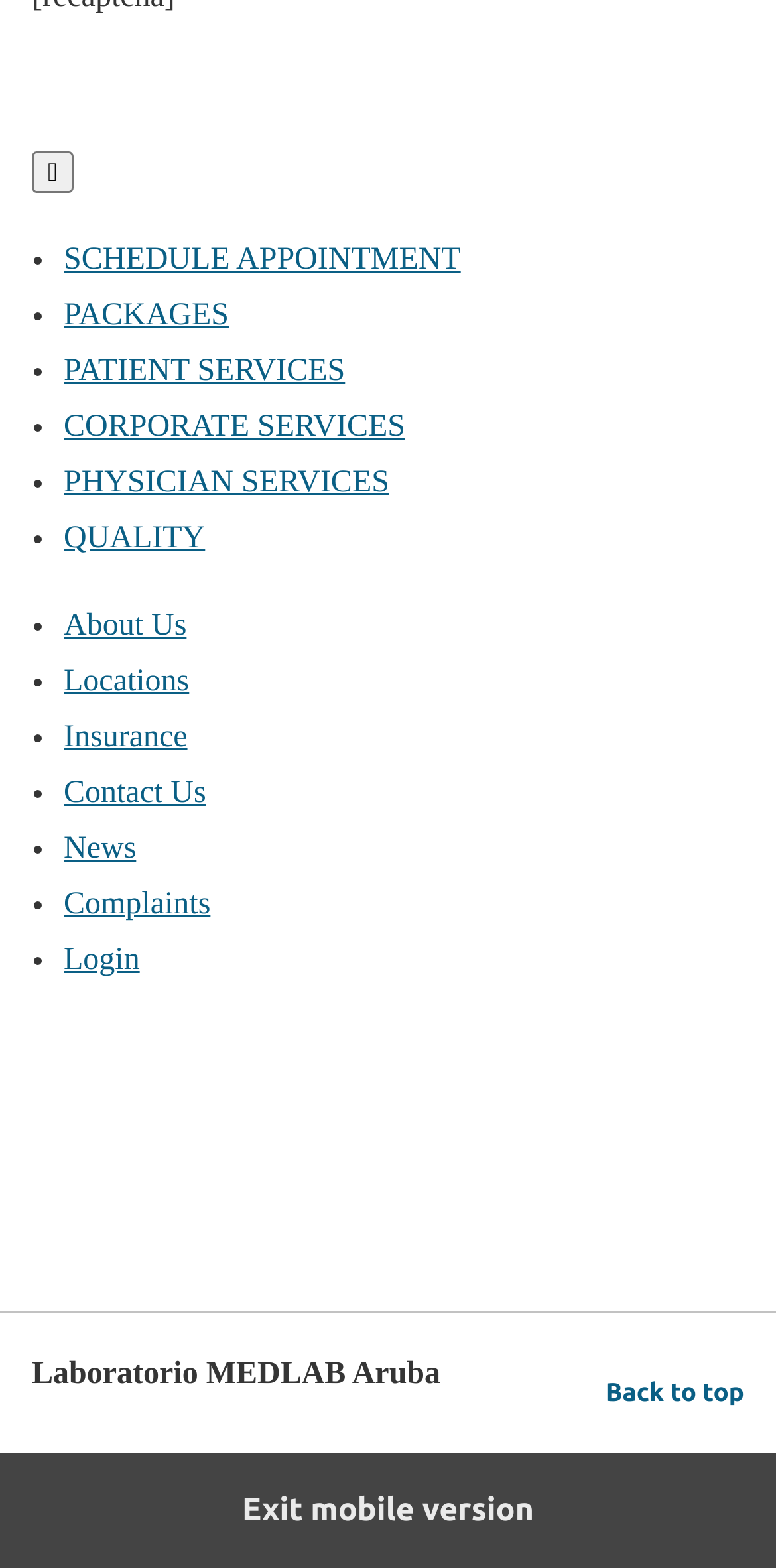Using the webpage screenshot and the element description Complaints, determine the bounding box coordinates. Specify the coordinates in the format (top-left x, top-left y, bottom-right x, bottom-right y) with values ranging from 0 to 1.

[0.082, 0.566, 0.271, 0.587]